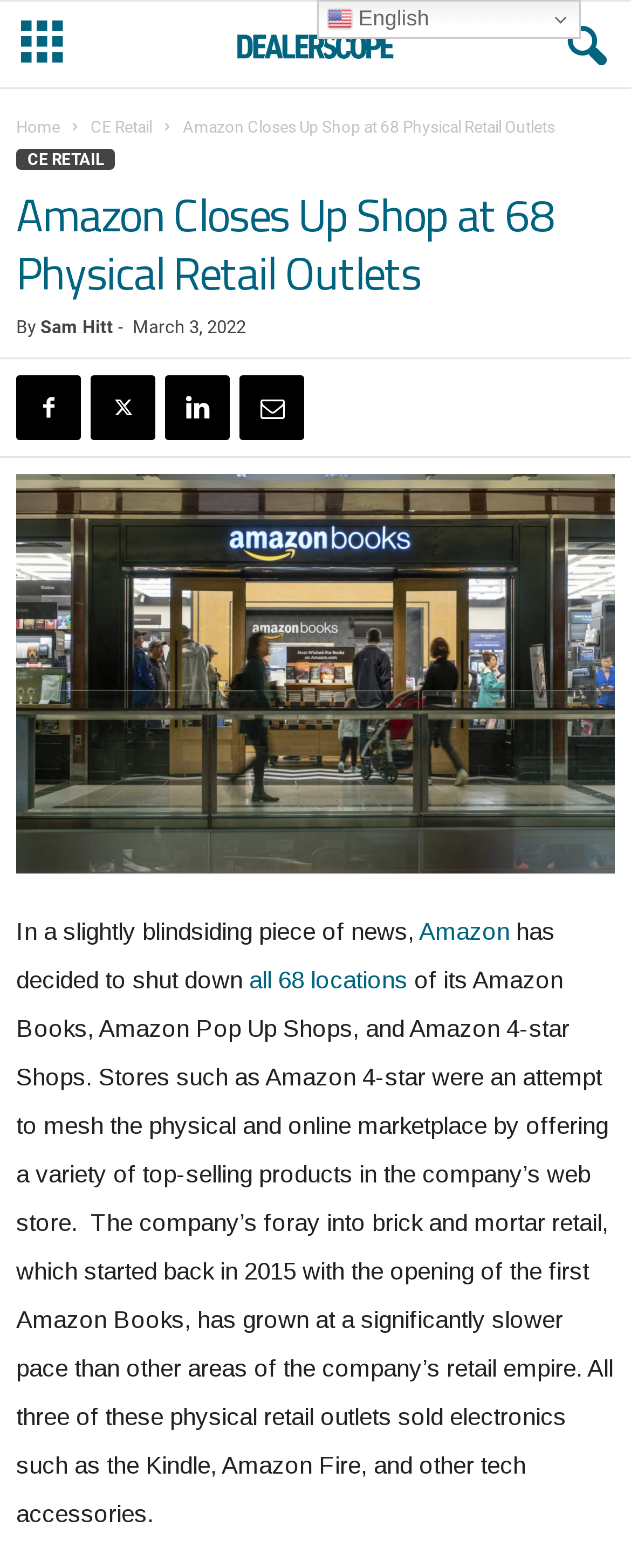Determine the title of the webpage and give its text content.

Amazon Closes Up Shop at 68 Physical Retail Outlets